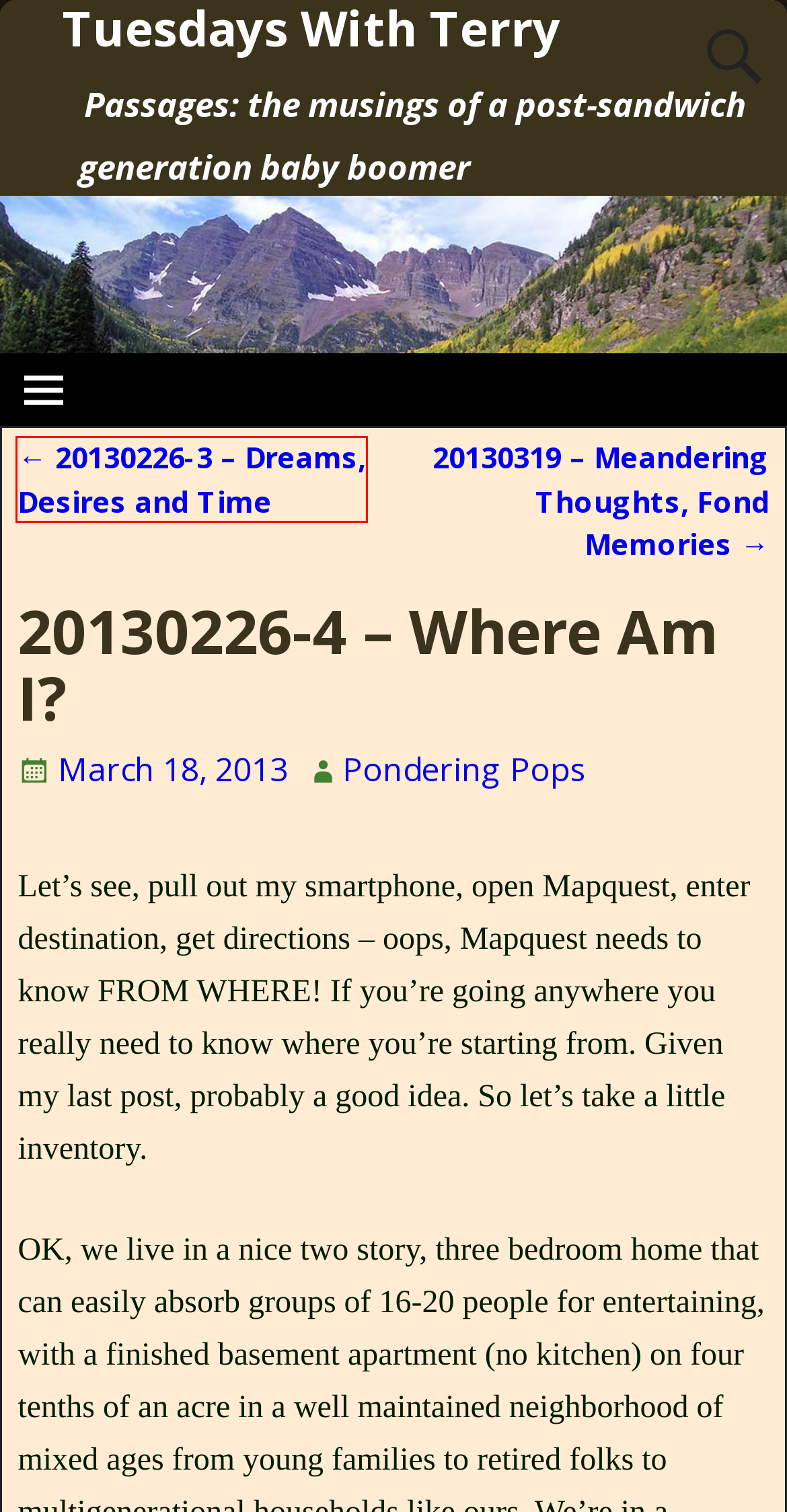You have a screenshot of a webpage with a red rectangle bounding box. Identify the best webpage description that corresponds to the new webpage after clicking the element within the red bounding box. Here are the candidates:
A. 20130319 – Meandering Thoughts, Fond Memories – Tuesdays With Terry
B. 20240112 – Getting on with Life – Tuesdays With Terry
C. Log In ‹ Tuesdays With Terry — WordPress
D. 20130226-3 – Dreams, Desires and Time – Tuesdays With Terry
E. 20231228 – Life: Unscripted – Tuesdays With Terry
F. 20231229 – Finding My Purpose, the Main Thing – Tuesdays With Terry
G. Pondering Pops – Tuesdays With Terry
H. Tuesdays With Terry – Passages: the musings of a post-sandwich generation baby boomer

D